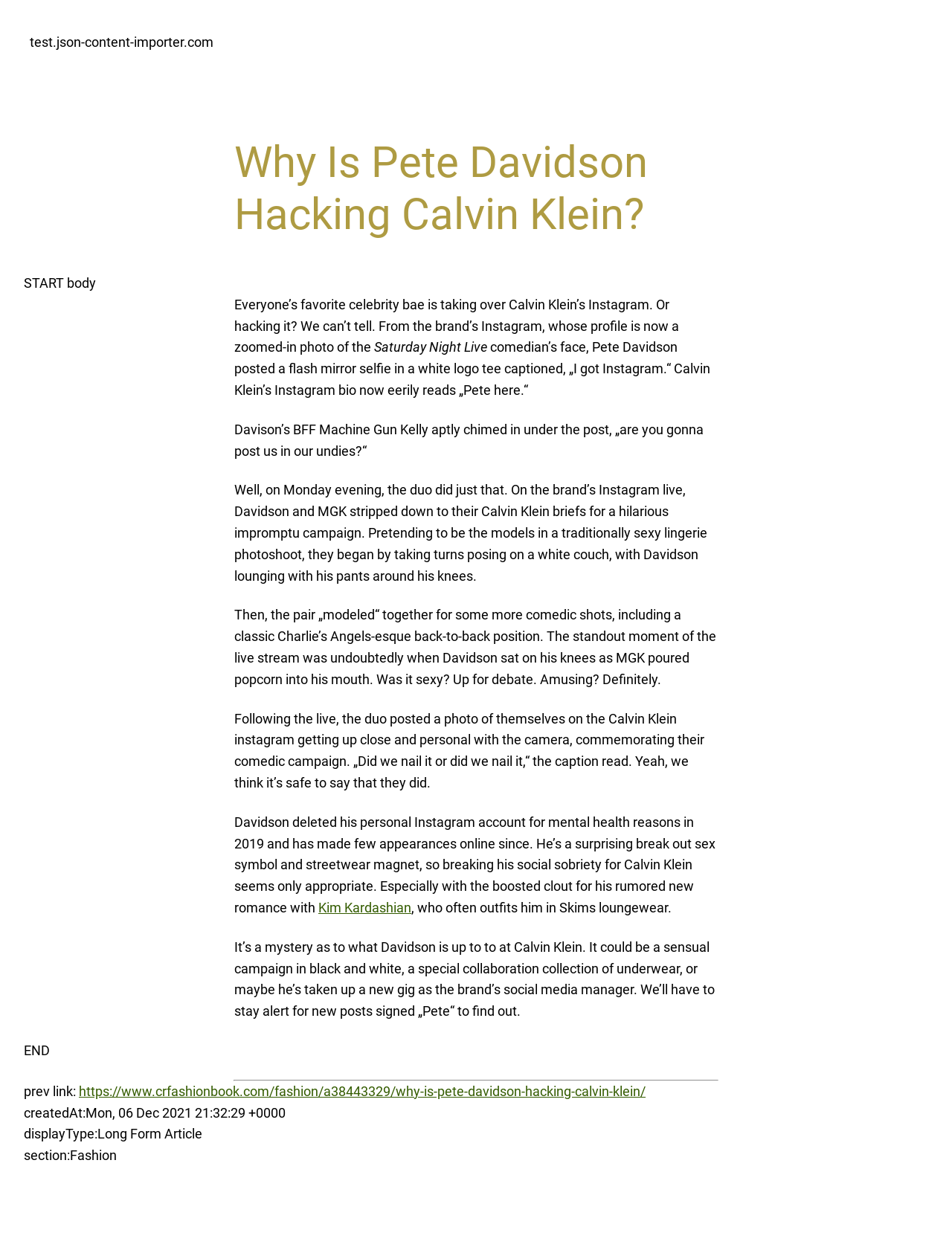What is the name of the celebrity Pete Davidson is rumored to be romancing?
Look at the webpage screenshot and answer the question with a detailed explanation.

Based on the webpage content, Pete Davidson is rumored to be romancing Kim Kardashian, who often outfits him in Skims loungewear.